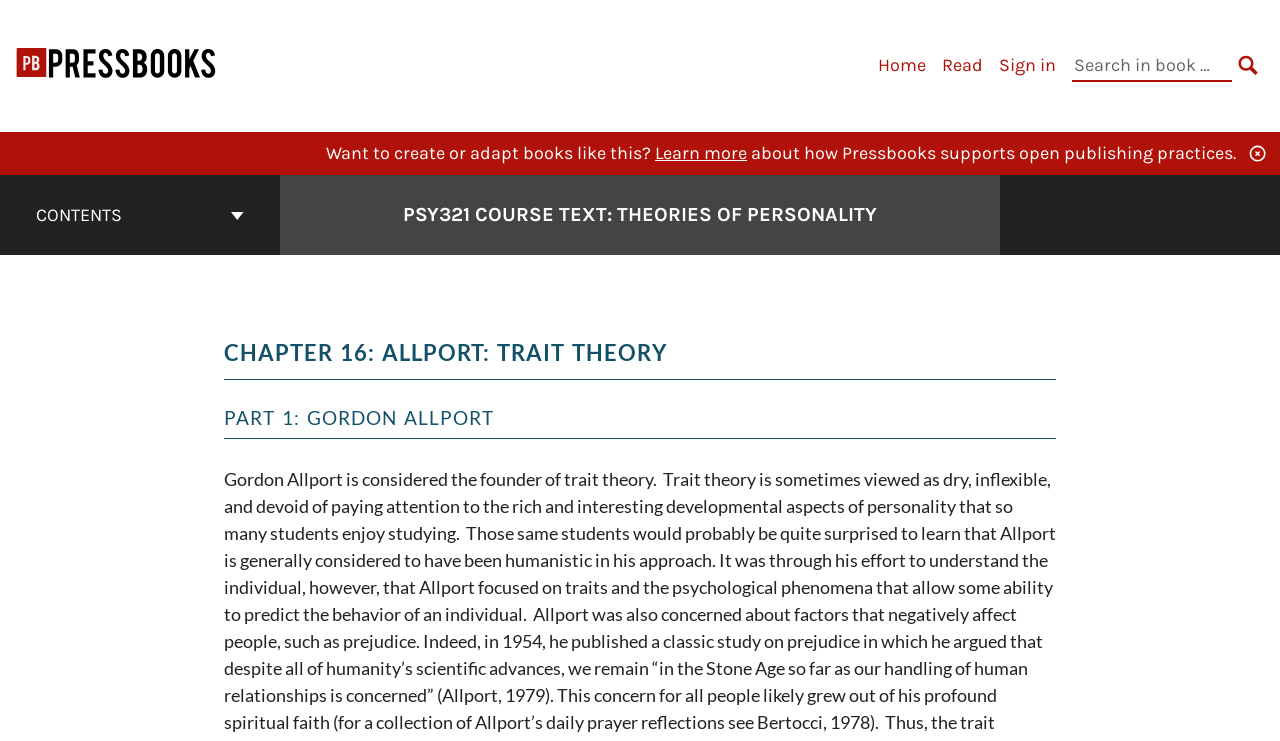Based on the visual content of the image, answer the question thoroughly: What is the part of the chapter being discussed?

The part of the chapter being discussed is mentioned in the heading 'PART 1: GORDON ALLPORT'.